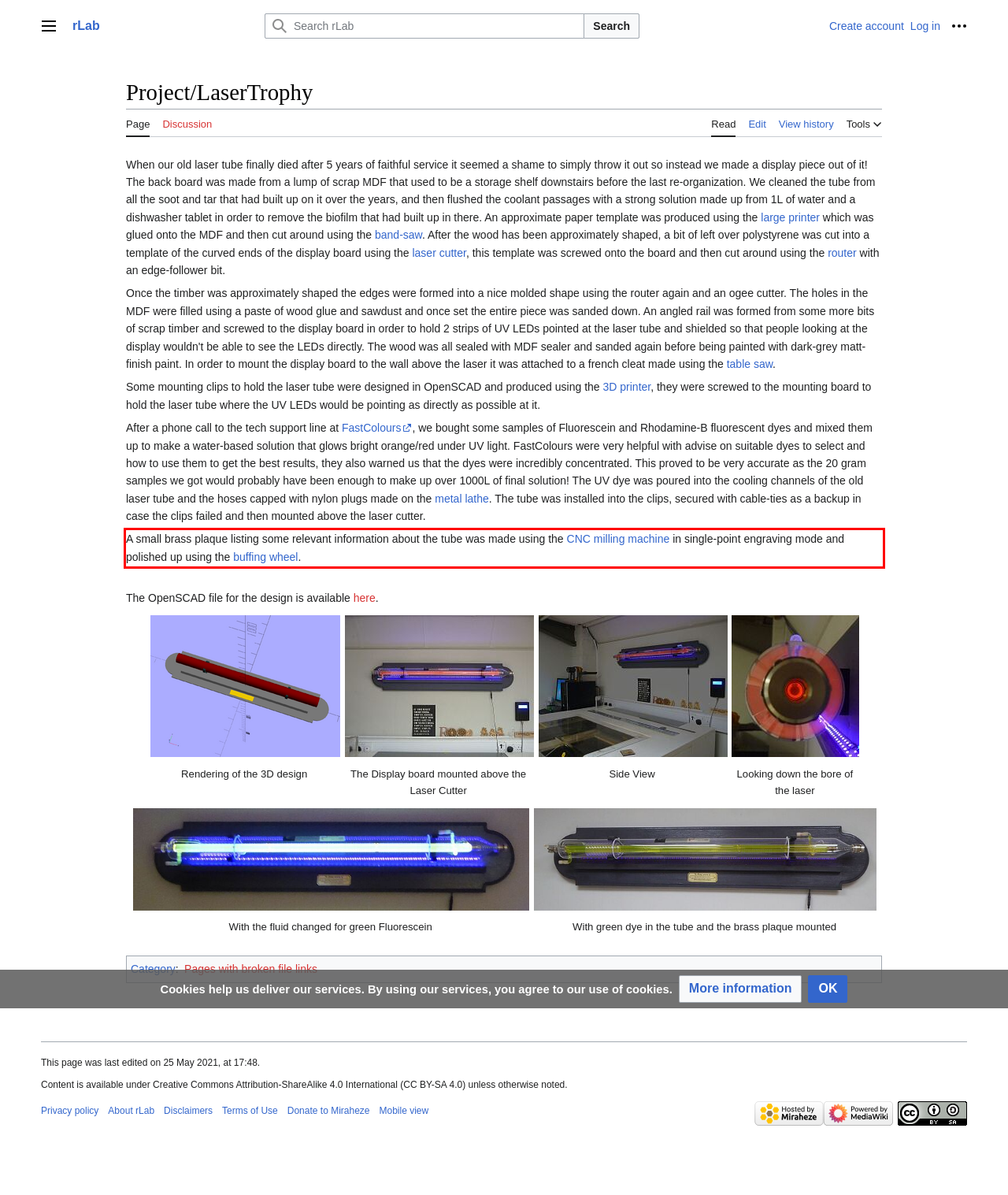You are provided with a screenshot of a webpage containing a red bounding box. Please extract the text enclosed by this red bounding box.

A small brass plaque listing some relevant information about the tube was made using the CNC milling machine in single-point engraving mode and polished up using the buffing wheel.